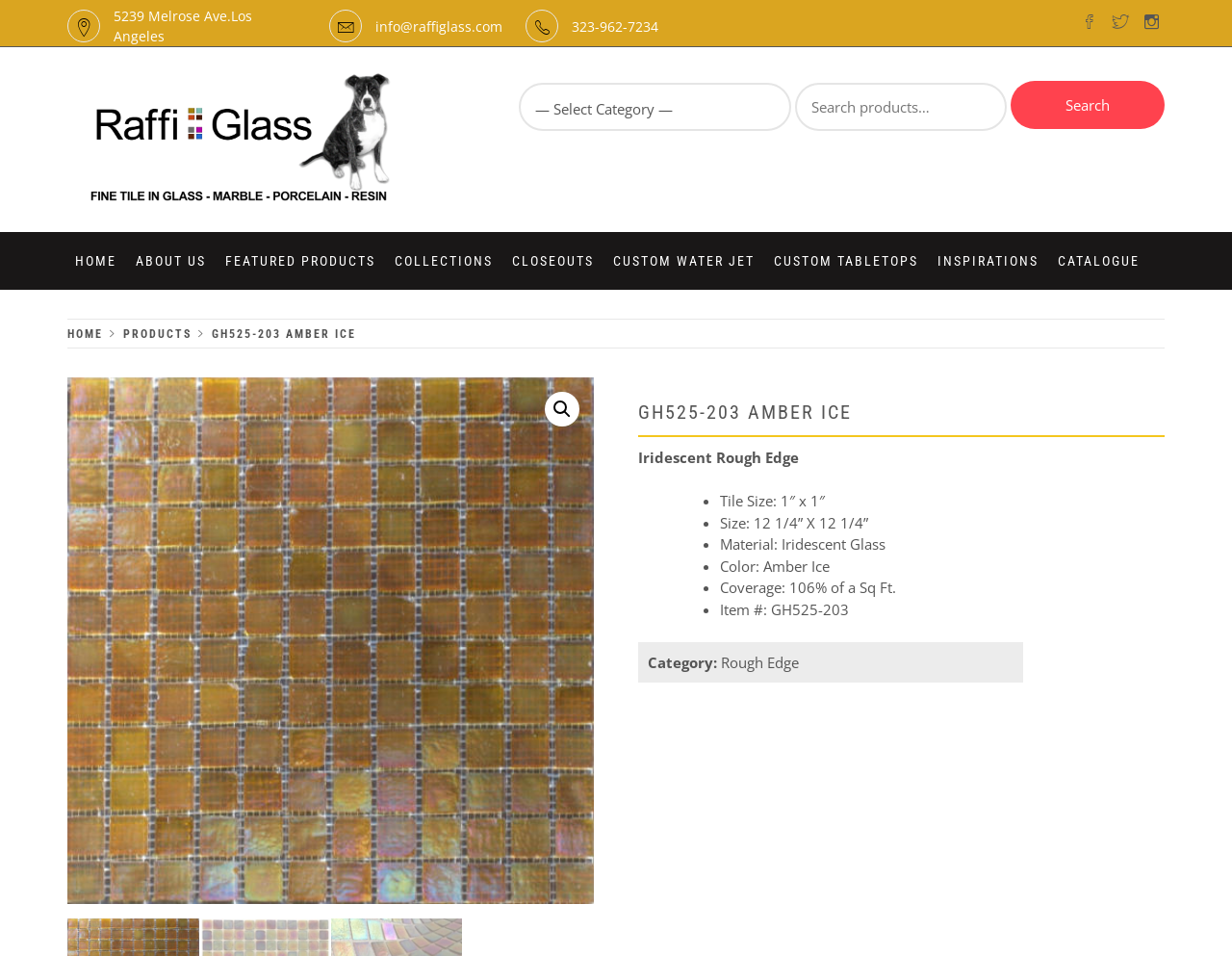Locate the bounding box coordinates of the element you need to click to accomplish the task described by this instruction: "Go to home page".

[0.055, 0.242, 0.101, 0.303]